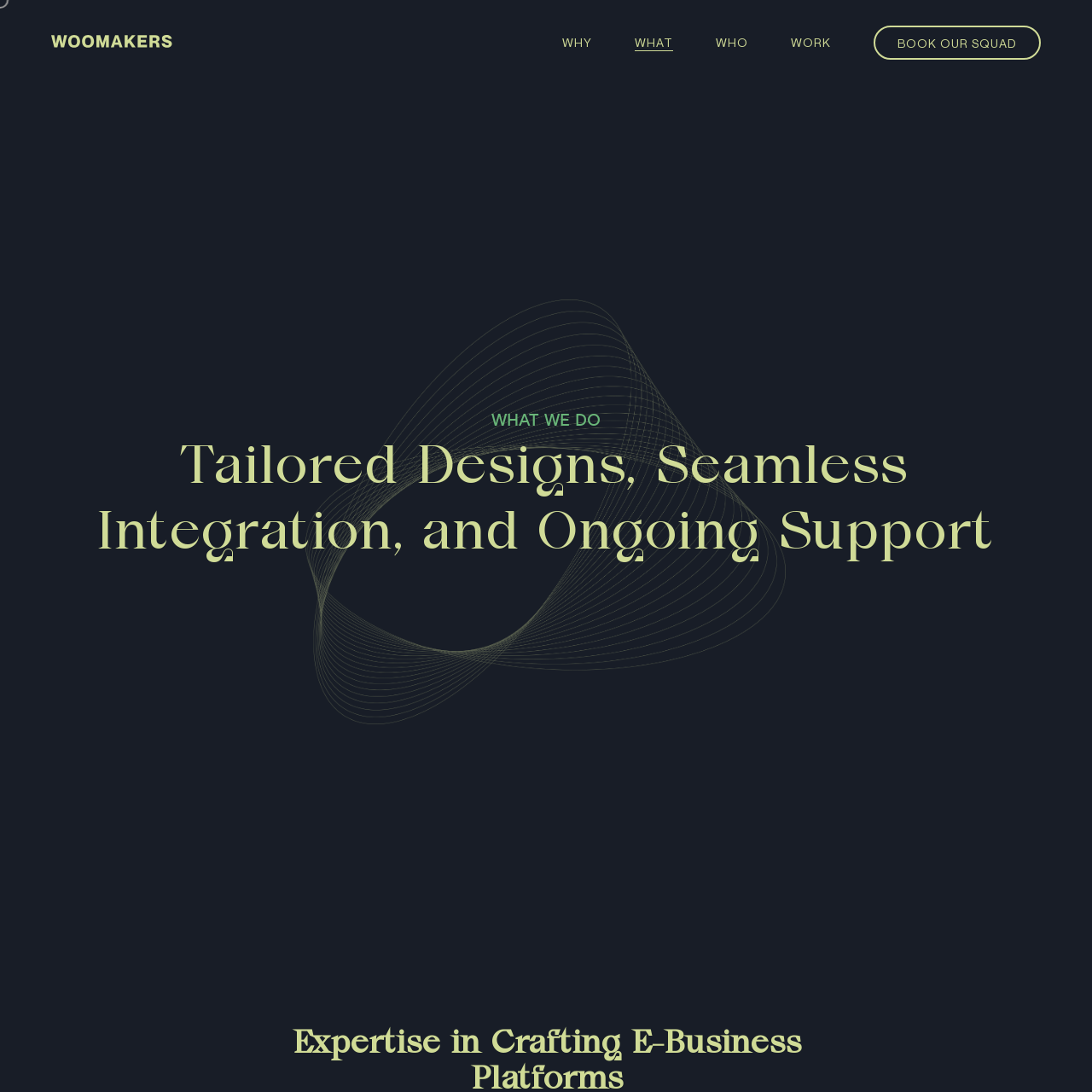Provide a thorough description of this webpage.

The webpage is about Woomakers, a company that specializes in crafting high-end WordPress and WooCommerce platforms for small to medium-sized companies. 

At the top of the page, there is a header section that spans the entire width of the page. Within this section, there is a logo on the left side, which is represented by two images, a black logo and a white logo. 

To the right of the logo, there are five navigation links: "WHY", "WHAT", "WHO", "WORK", and "BOOK OUR SQUAD". These links are evenly spaced and aligned horizontally.

Below the header section, there are two headings. The first heading, "WHAT WE DO", is centered on the page. The second heading, "Tailored Designs, Seamless Integration, and Ongoing Support", is a subtitle that spans most of the page's width, positioned below the first heading.